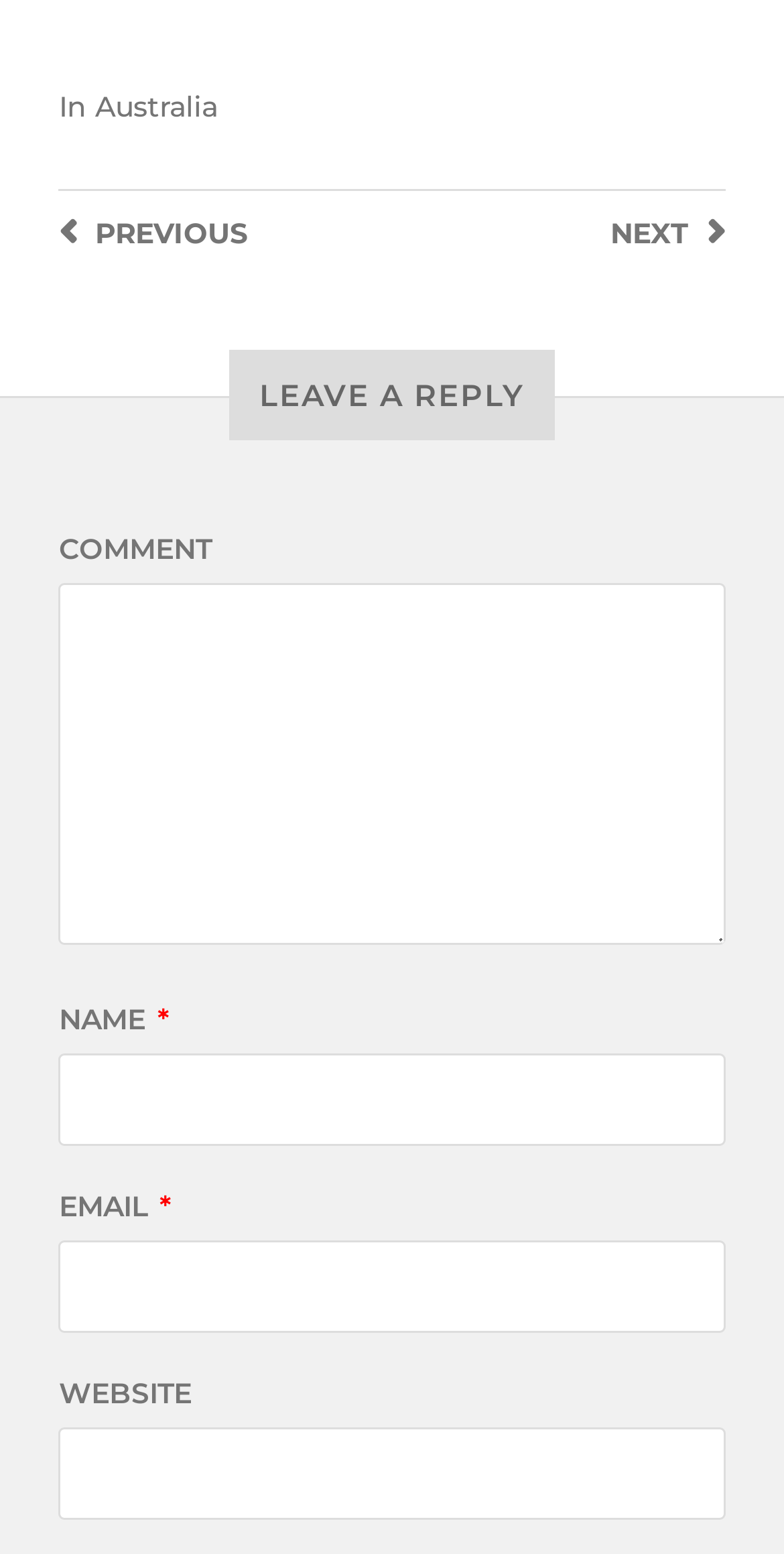Given the element description "parent_node: WEBSITE name="url"", identify the bounding box of the corresponding UI element.

[0.075, 0.918, 0.925, 0.978]